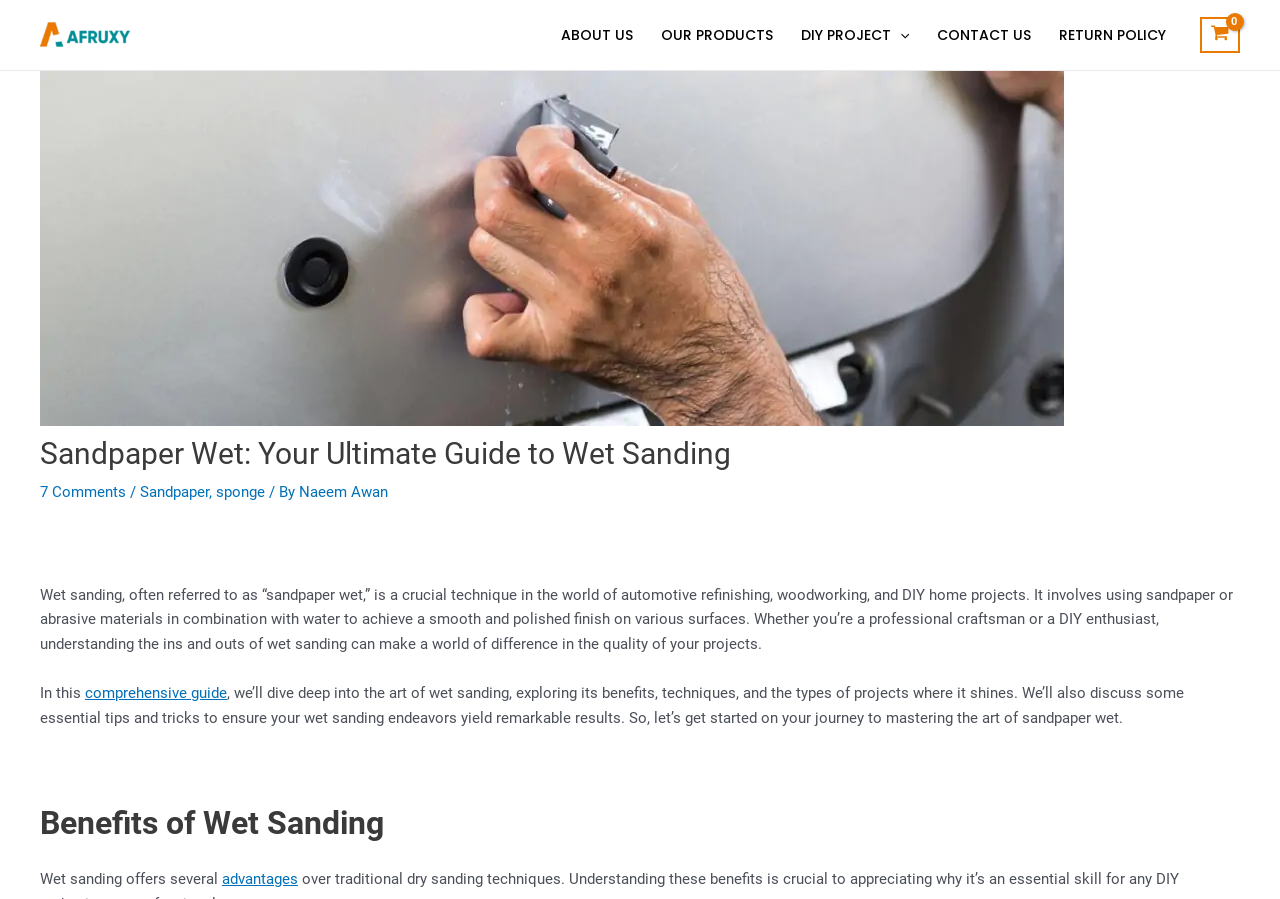Identify the bounding box coordinates for the UI element described as: "Return Policy".

[0.816, 0.0, 0.922, 0.078]